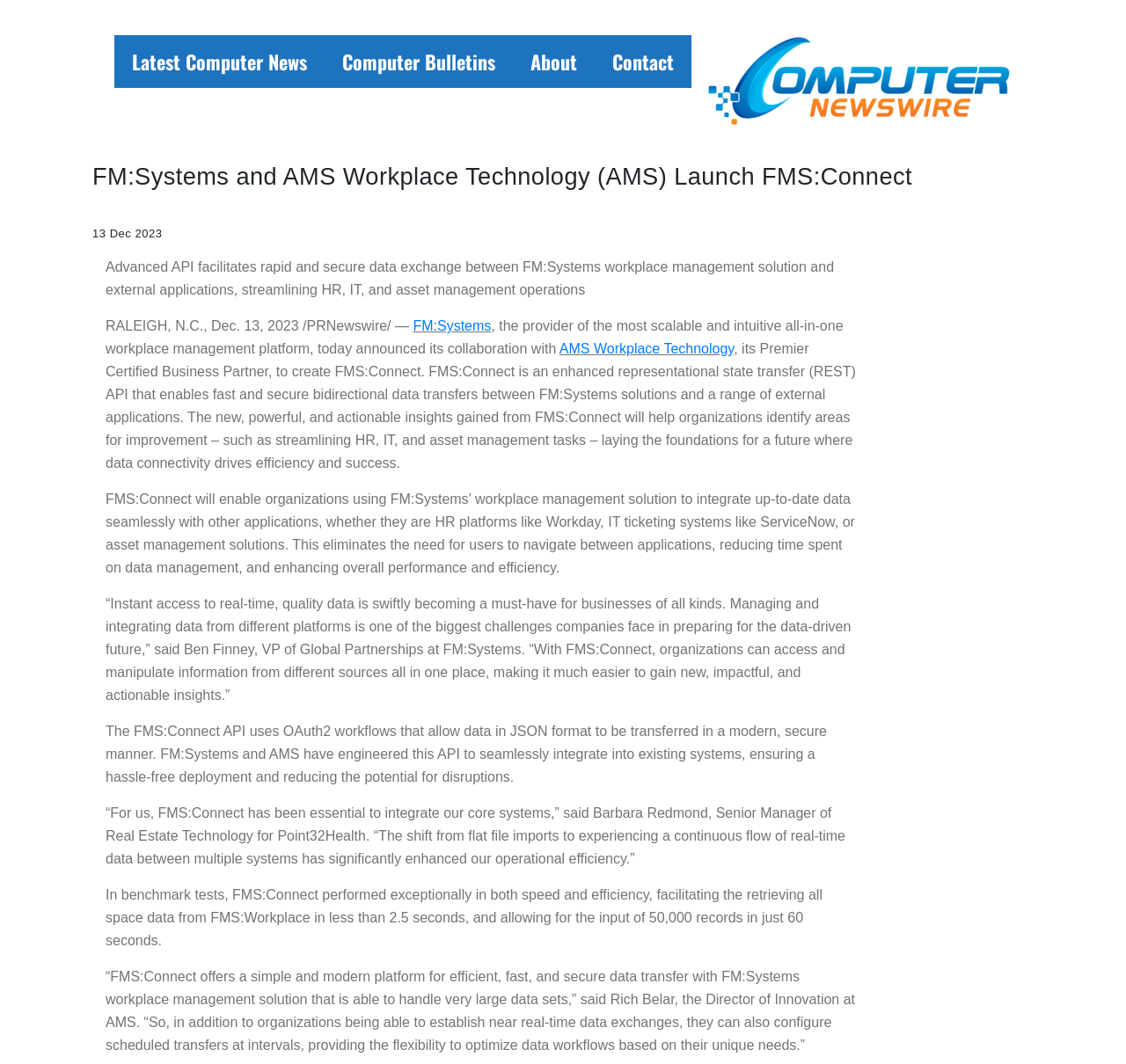Describe all the key features and sections of the webpage thoroughly.

The webpage appears to be a news article or press release about the launch of FMS:Connect, a new API that enables rapid and secure data exchange between FM:Systems workplace management solution and external applications. 

At the top of the page, there is a banner with a link to "Computer Newswire" and an image with the same name. Below the banner, there is a navigation menu with links to "Latest Computer News", "Computer Bulletins", "About", and "Contact". 

The main content of the page is divided into several sections. The first section has a heading that announces the launch of FMS:Connect, followed by a date and a brief description of the API. 

Below this section, there are several paragraphs of text that provide more details about FMS:Connect, including its features, benefits, and quotes from executives at FM:Systems and AMS Workplace Technology. The text is interspersed with links to the companies mentioned. 

There are no images on the page apart from the one in the banner. The overall layout is dense with text, with multiple paragraphs and quotes from different individuals.